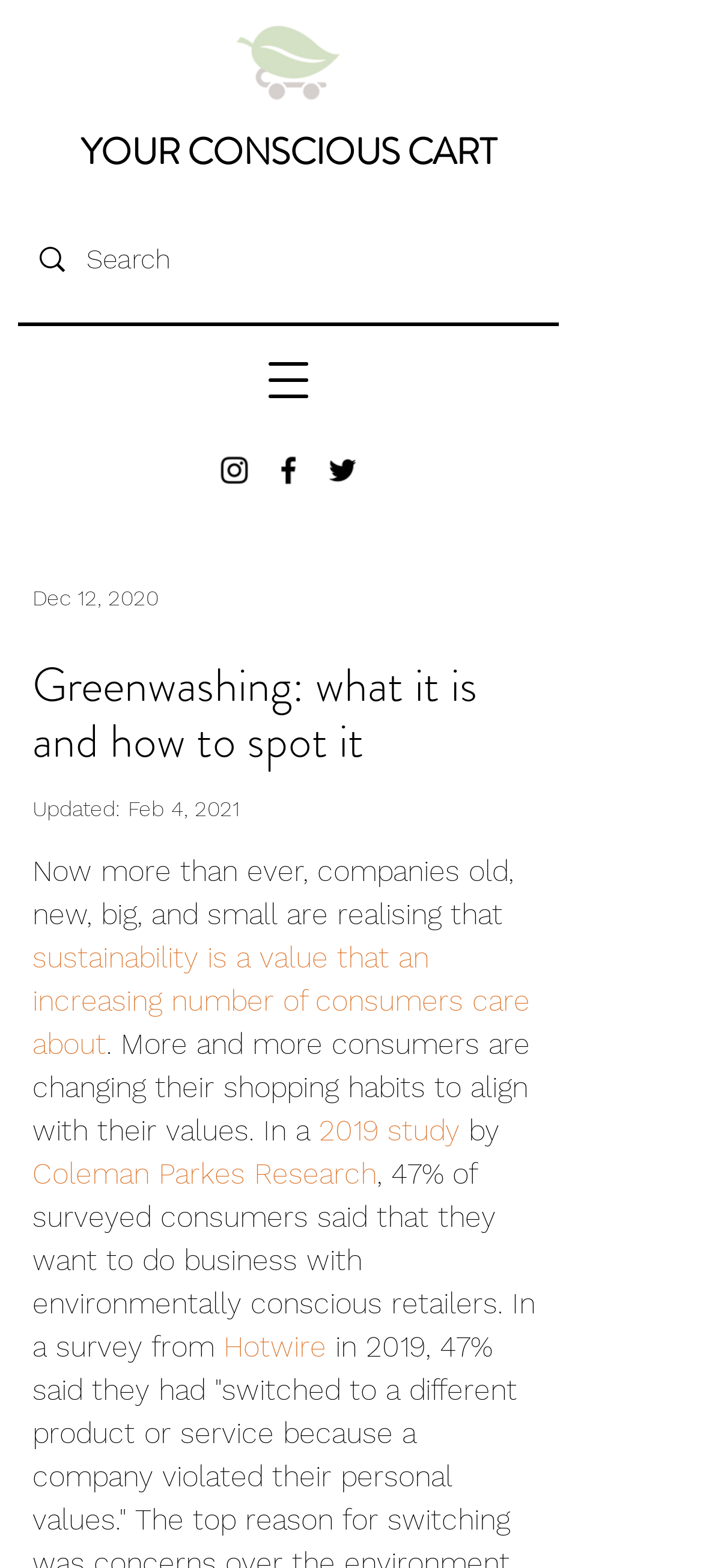Locate the UI element described by 2019 study in the provided webpage screenshot. Return the bounding box coordinates in the format (top-left x, top-left y, bottom-right x, bottom-right y), ensuring all values are between 0 and 1.

[0.454, 0.711, 0.654, 0.732]